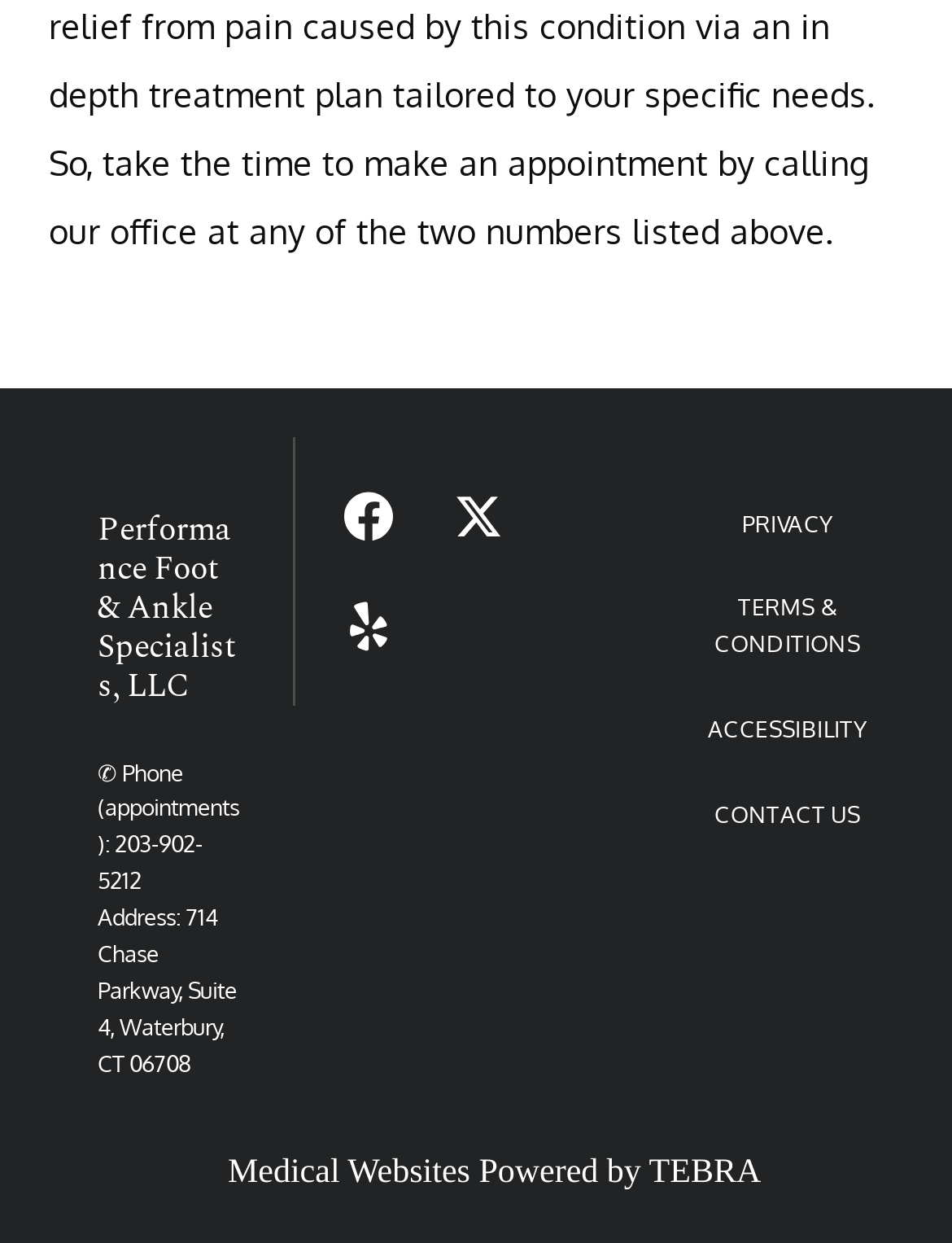Please locate the clickable area by providing the bounding box coordinates to follow this instruction: "Check the terms and conditions".

[0.751, 0.476, 0.904, 0.529]